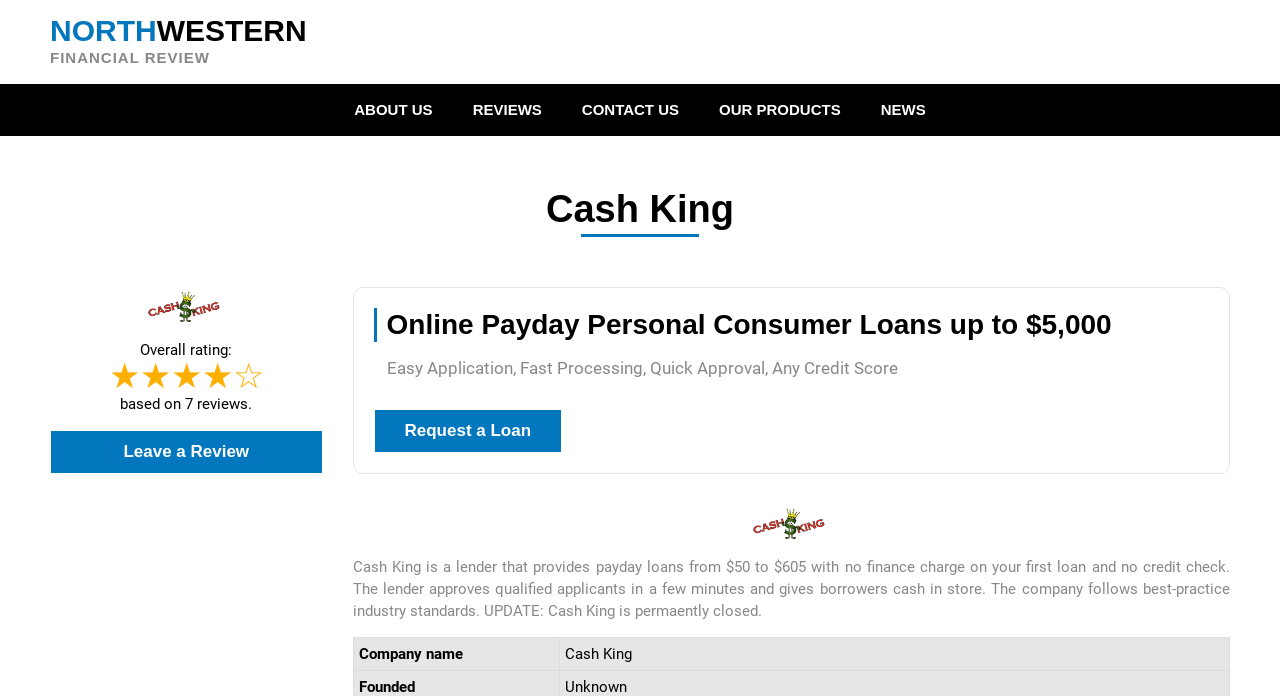Use a single word or phrase to answer this question: 
What is the rating of Cash King?

4 out of 5